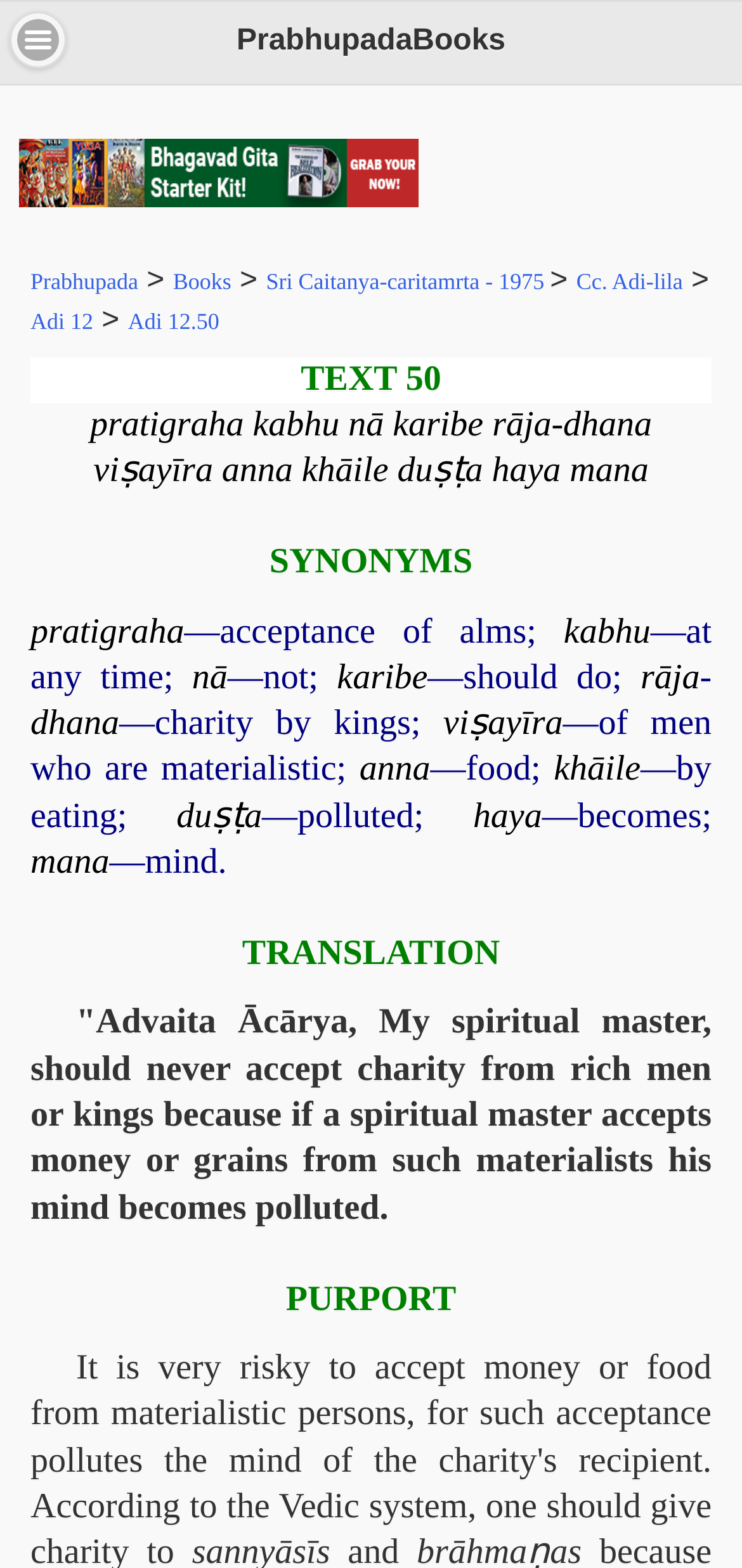What is the section below the translation?
Answer the question in as much detail as possible.

I found this answer by looking at the static text 'PURPORT' which is located below the translation section, suggesting that it is a separate section.